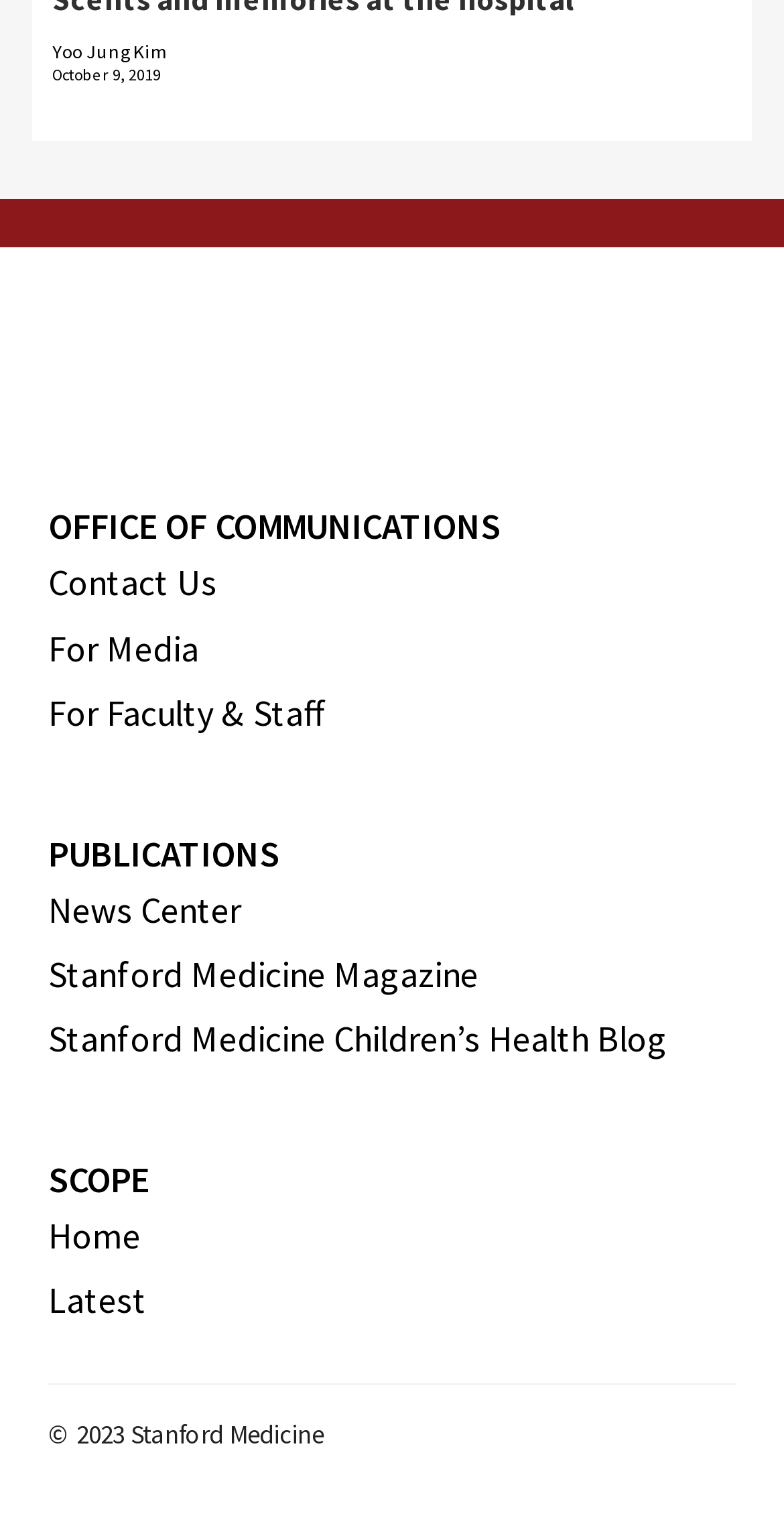What is the name of the magazine?
Use the screenshot to answer the question with a single word or phrase.

Stanford Medicine Magazine